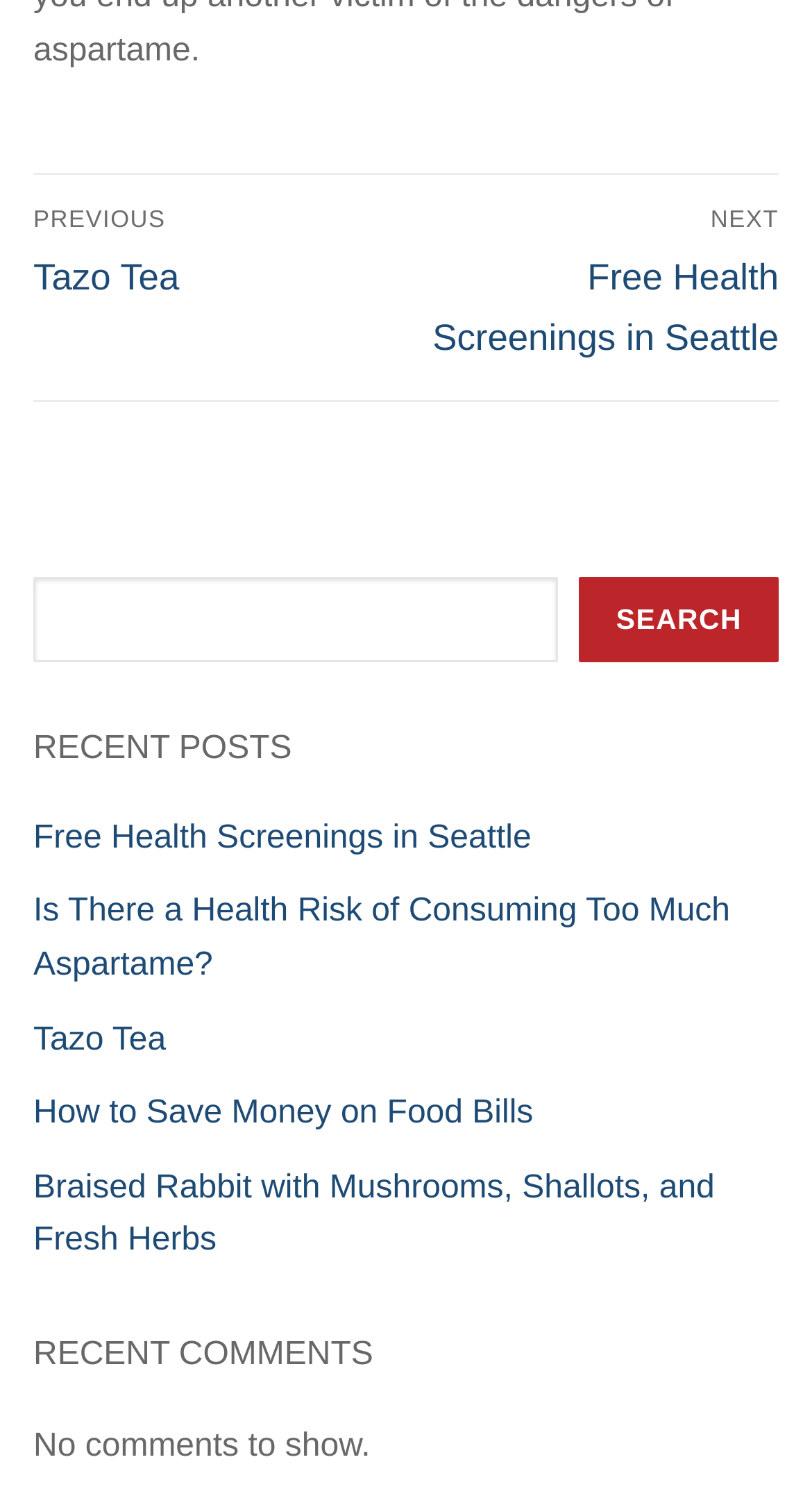Please locate the bounding box coordinates of the element that should be clicked to achieve the given instruction: "View recent post: Free Health Screenings in Seattle".

[0.041, 0.551, 0.654, 0.574]